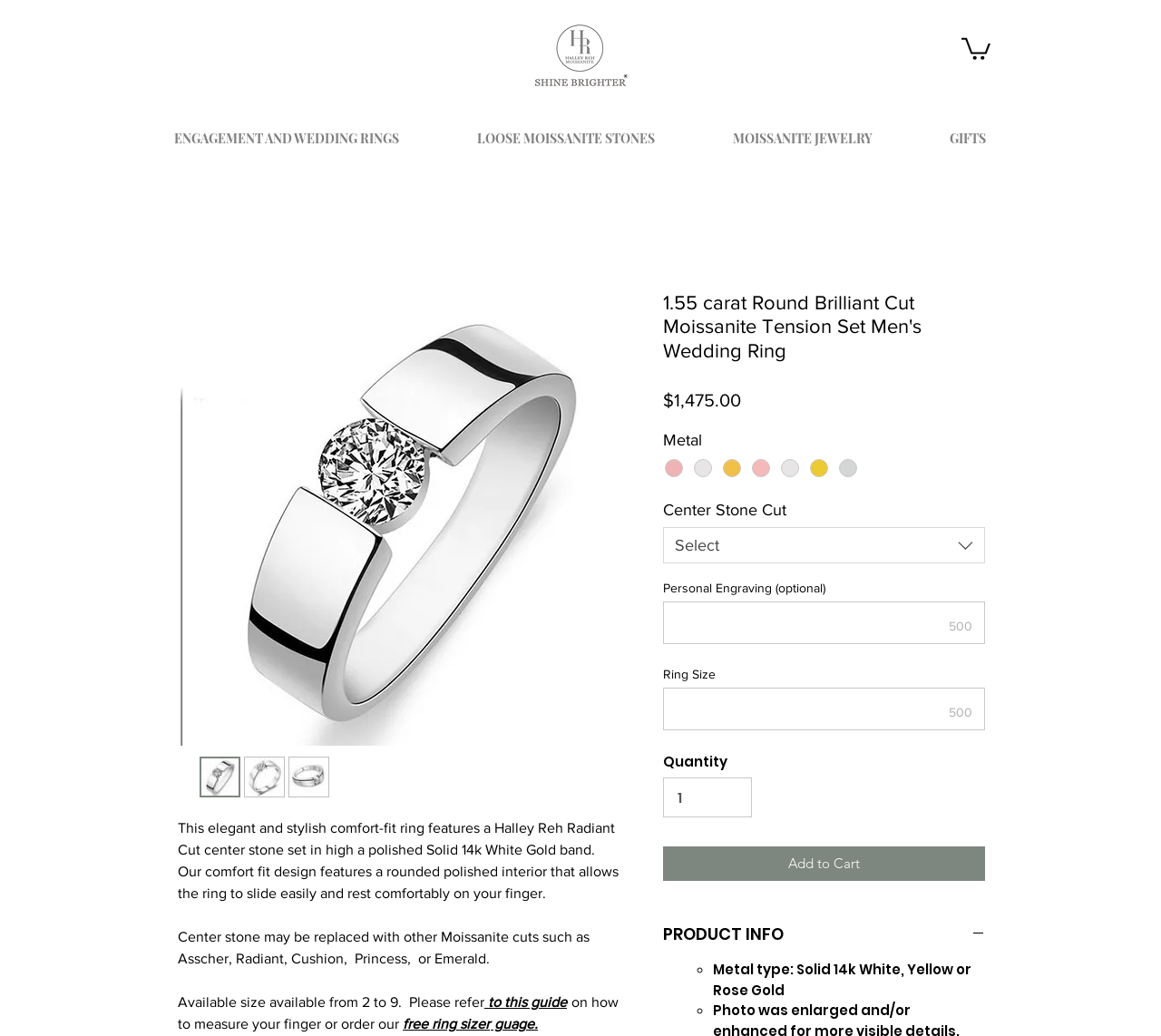Extract the top-level heading from the webpage and provide its text.

1.55 carat Round Brilliant Cut Moissanite Tension Set Men's Wedding Ring